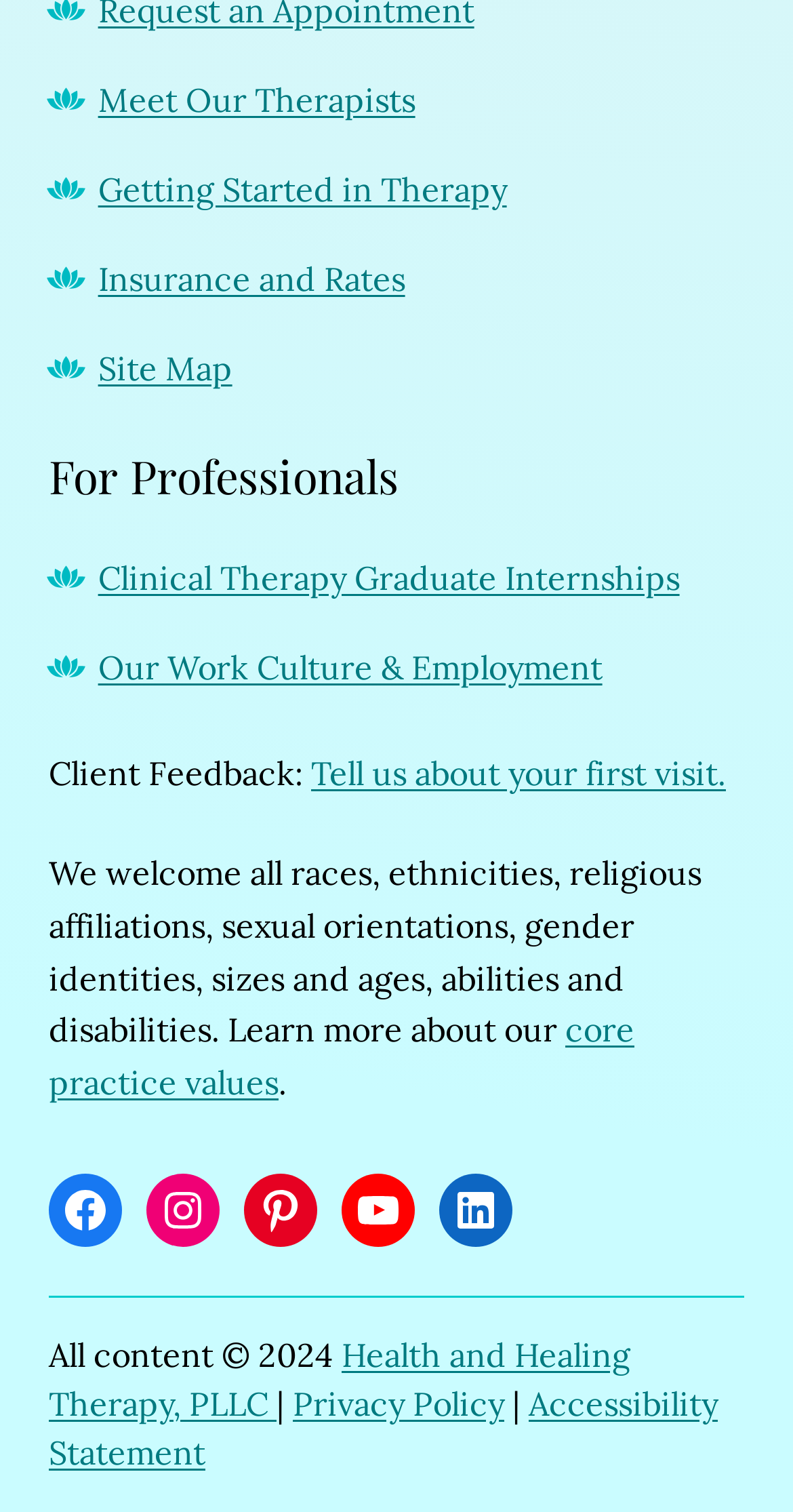Point out the bounding box coordinates of the section to click in order to follow this instruction: "Learn about the therapists".

[0.124, 0.052, 0.524, 0.079]